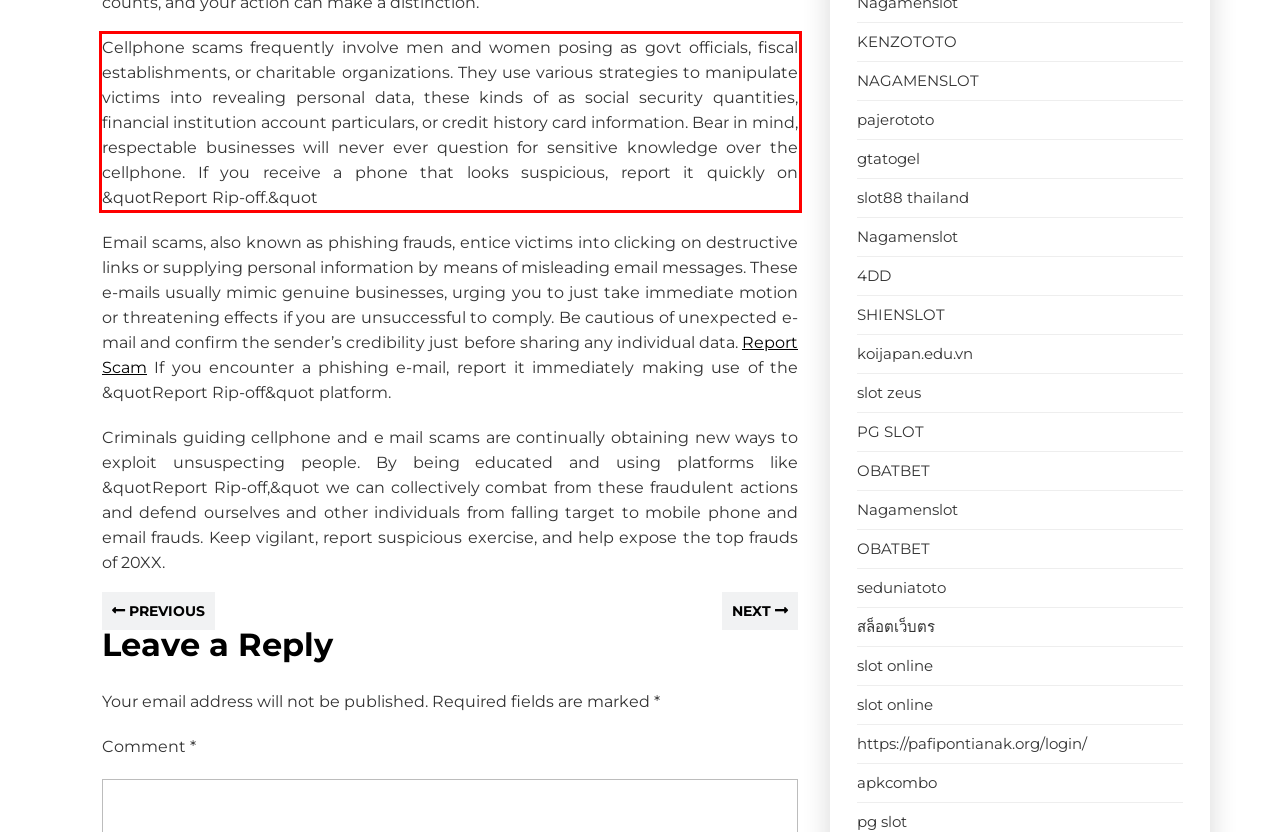You have a screenshot of a webpage with a red bounding box. Use OCR to generate the text contained within this red rectangle.

Cellphone scams frequently involve men and women posing as govt officials, fiscal establishments, or charitable organizations. They use various strategies to manipulate victims into revealing personal data, these kinds of as social security quantities, financial institution account particulars, or credit history card information. Bear in mind, respectable businesses will never ever question for sensitive knowledge over the cellphone. If you receive a phone that looks suspicious, report it quickly on &quotReport Rip-off.&quot